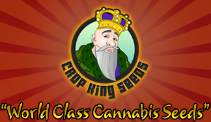Review the image closely and give a comprehensive answer to the question: What is the color of the background in the logo?

The background of the logo is a vibrant red color, which accentuates the brand's energy and appeal within the cannabis industry, and helps to grab the attention of potential customers.